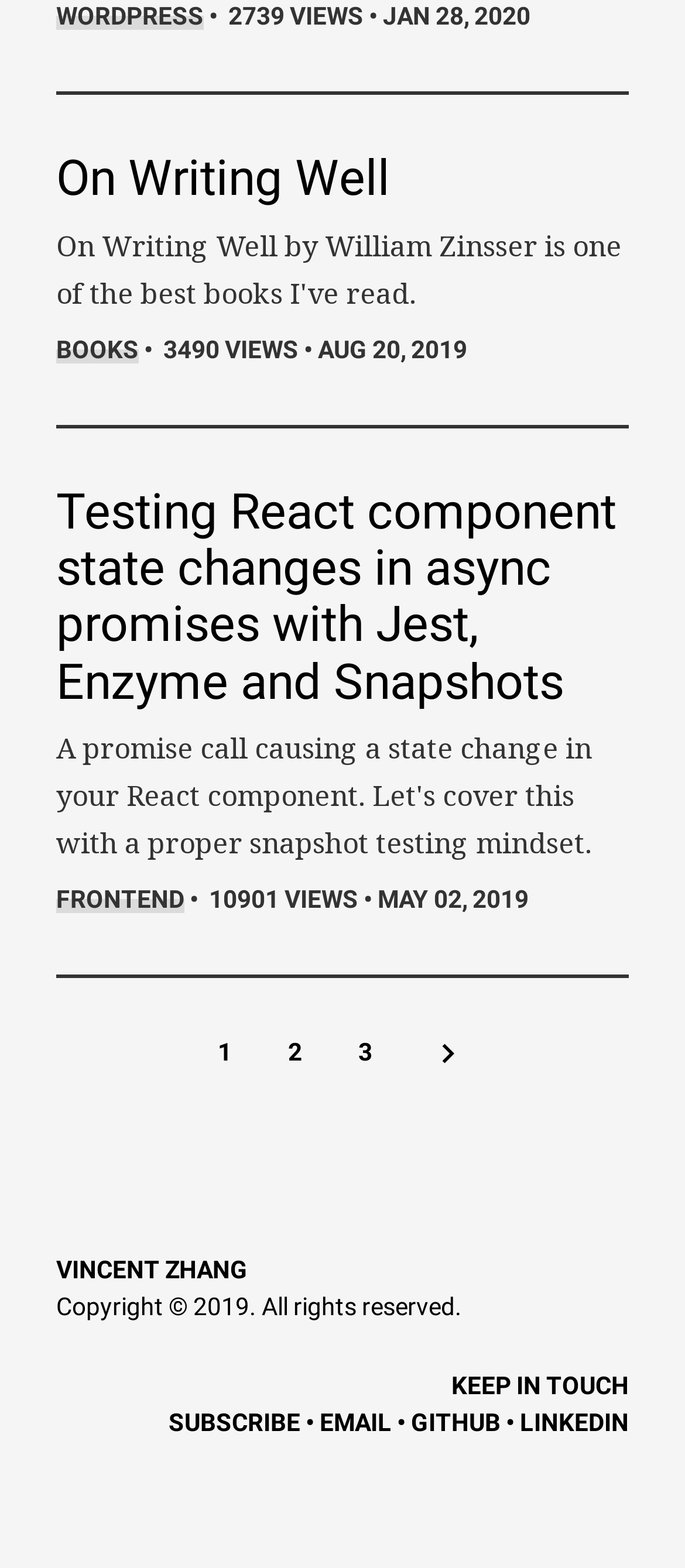Locate the bounding box coordinates of the element I should click to achieve the following instruction: "Go to page 2".

[0.421, 0.66, 0.441, 0.691]